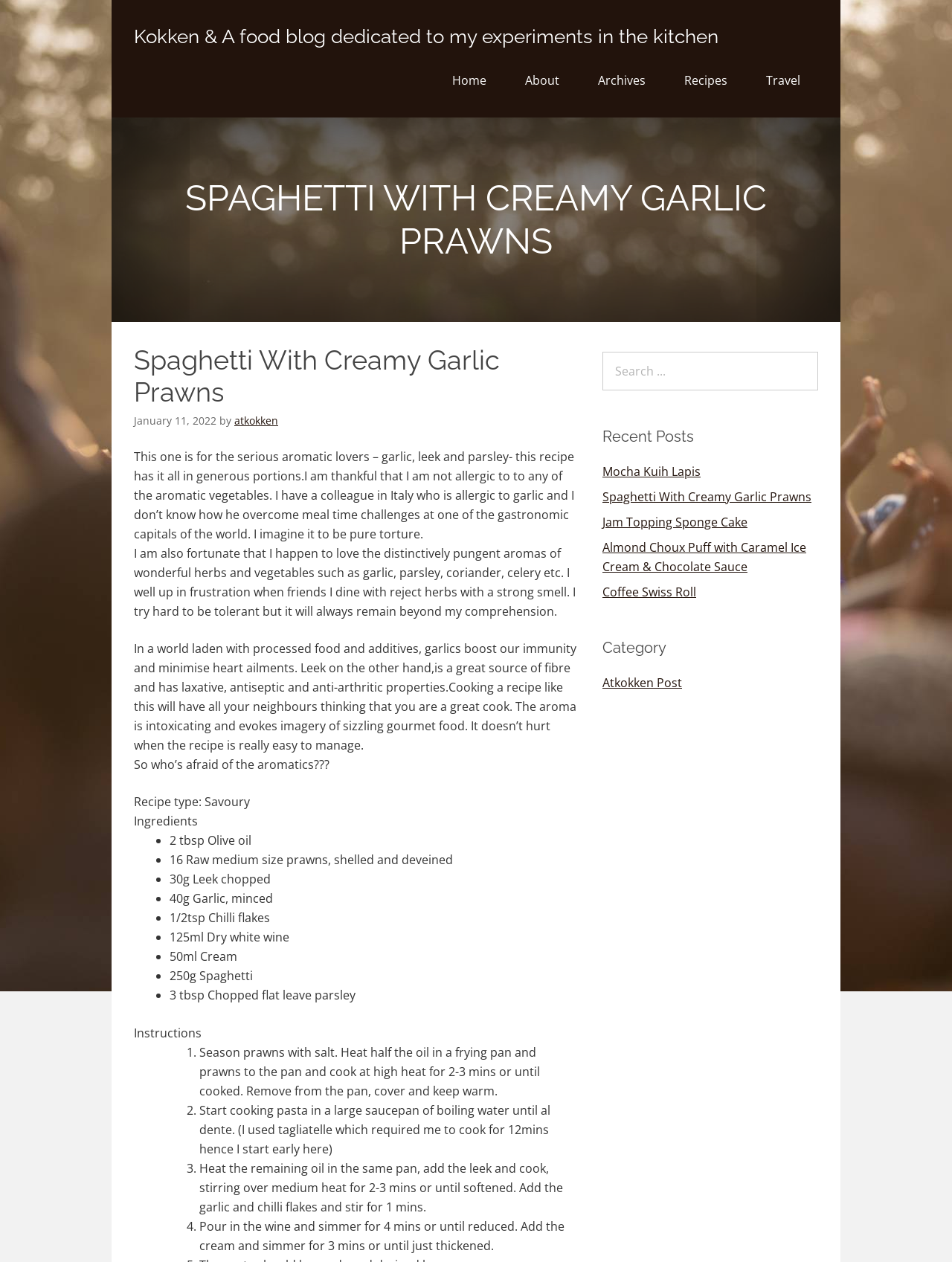How many prawns are required for this recipe?
Give a single word or phrase as your answer by examining the image.

16